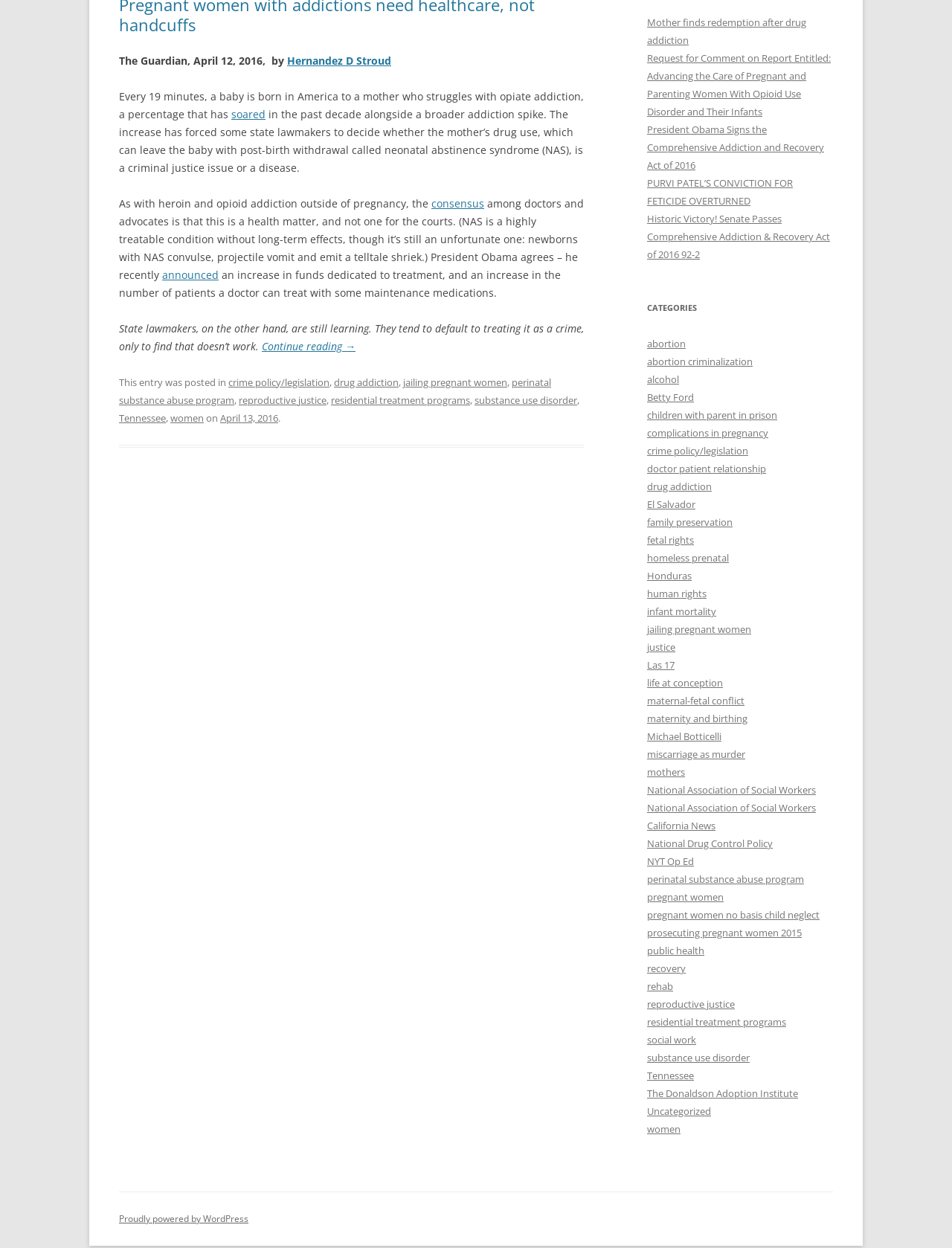Identify the bounding box of the UI component described as: "doctor patient relationship".

[0.68, 0.37, 0.805, 0.381]